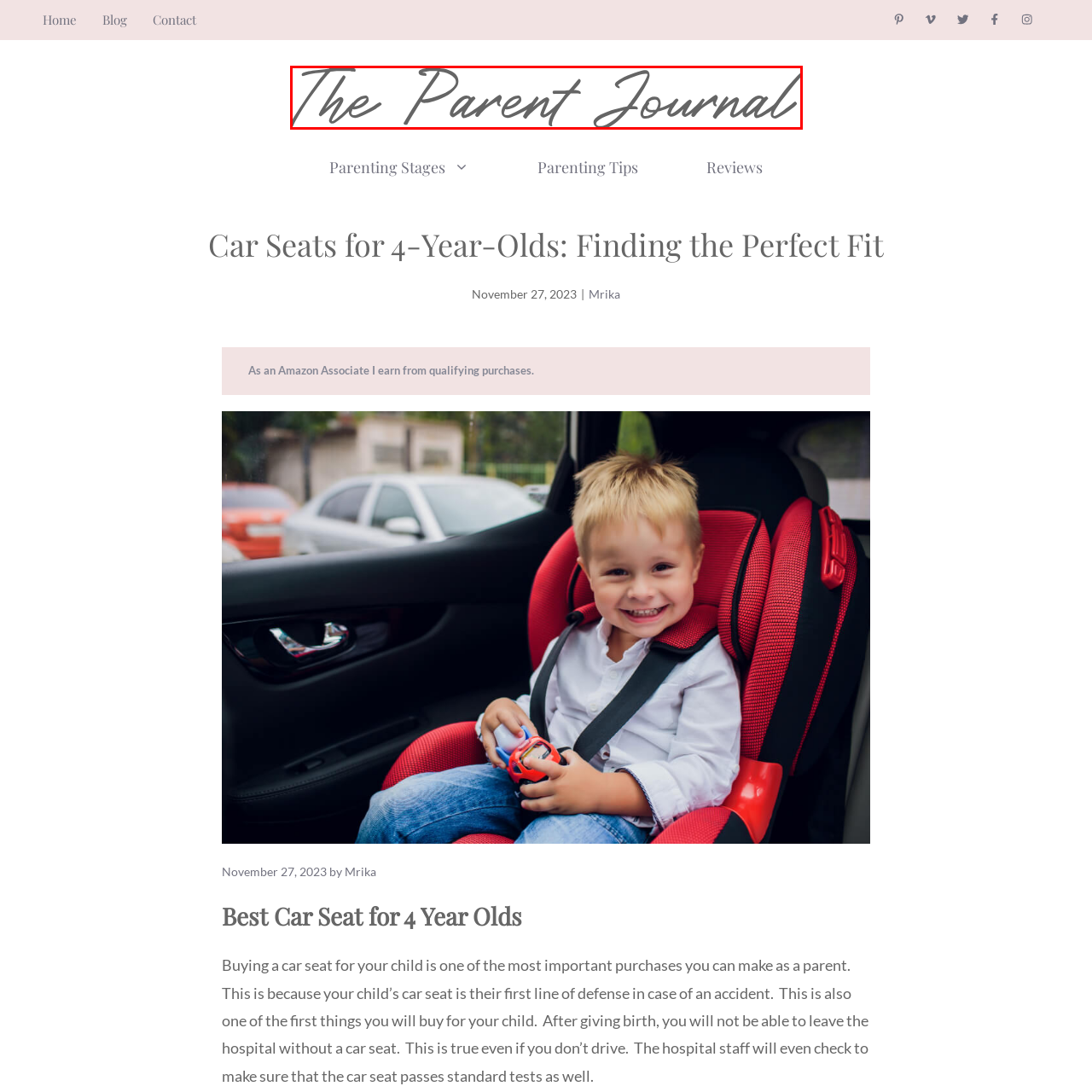Where is the logo positioned on the webpage?
Examine the image within the red bounding box and give a comprehensive response.

According to the caption, the logo is positioned at the top section of the webpage, which suggests that it is prominently displayed and easily recognizable for returning readers and new visitors alike.